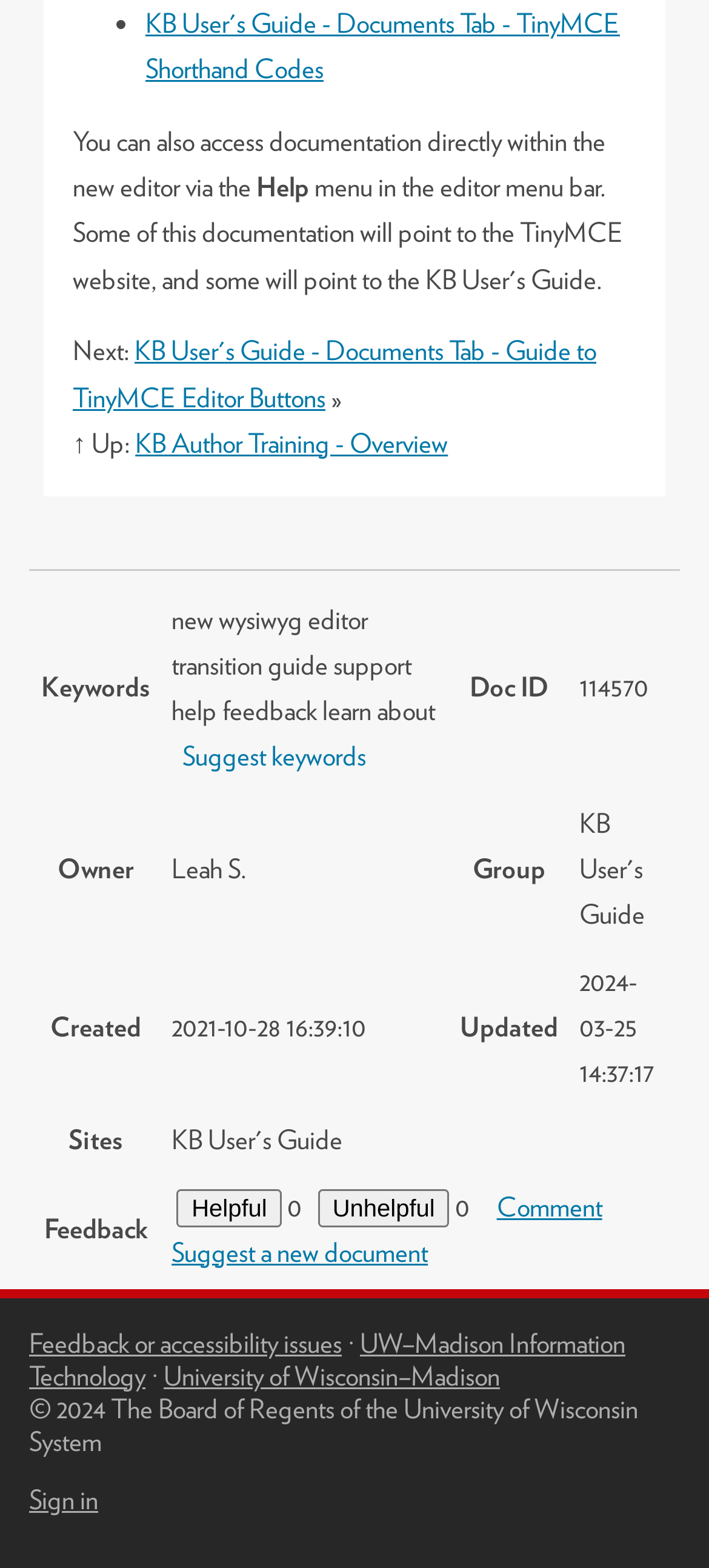Respond to the question below with a single word or phrase:
How many buttons are in the feedback section?

2